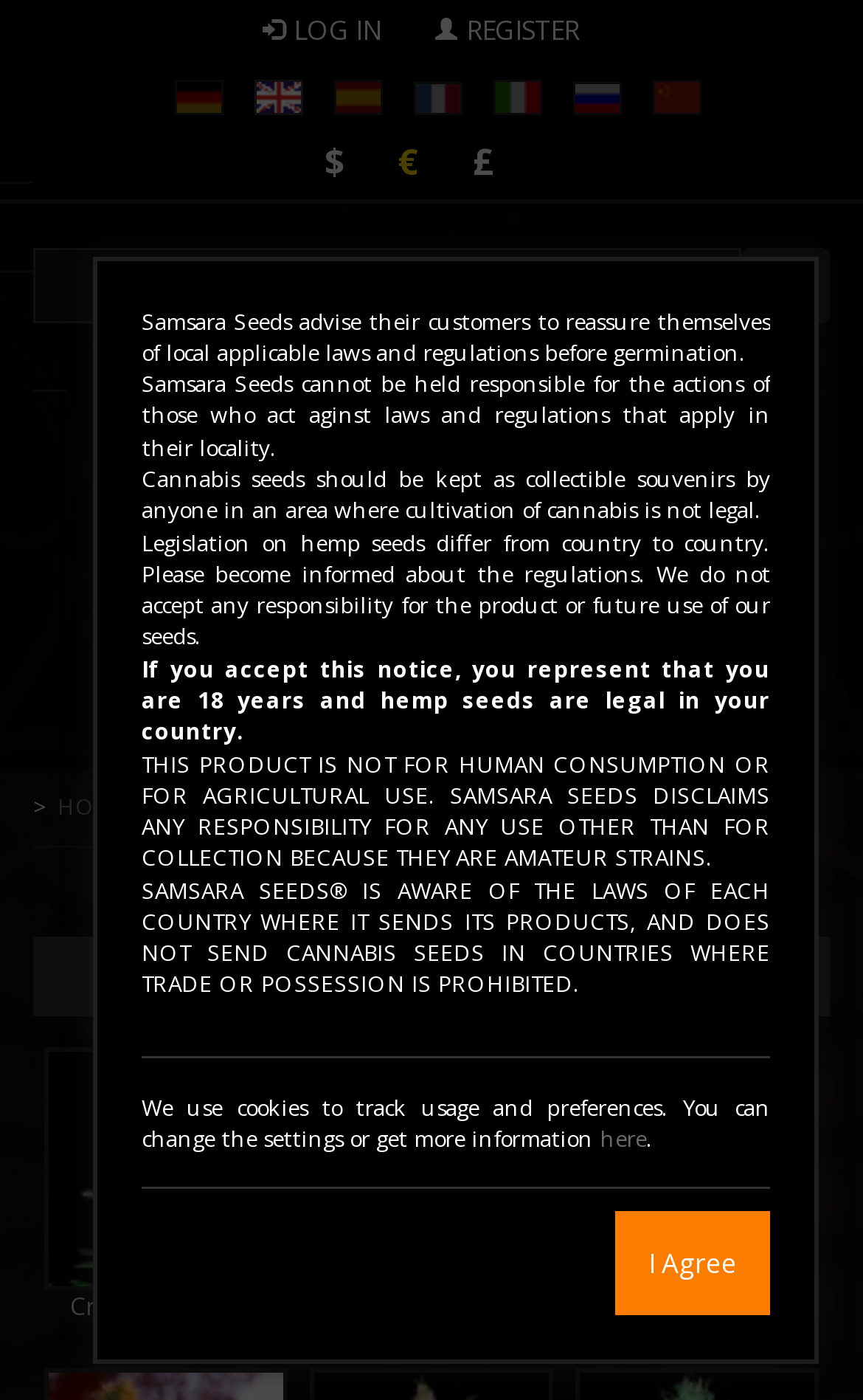Construct a thorough caption encompassing all aspects of the webpage.

This webpage appears to be a 404 error page from Samsara Seeds, an online shop for cannabis seeds. At the top of the page, there are several language options, including Deutsch, English, Español, Français, Italiano, русский, and 中文, each accompanied by a small flag icon. Next to the language options, there are links to log in and register.

Below the language options, there is a search bar with a magnifying glass icon on the right side. The search bar is accompanied by a button with a circular arrow icon.

The main content of the page is divided into two sections. On the left side, there is a list of links to different types of cannabis seeds, including autoflowering seeds. Each link has a corresponding image of the seed strain.

On the right side, there is a section with several paragraphs of text. The text informs users about the laws and regulations regarding cannabis seeds in different countries and advises them to check the laws in their locality before germinating the seeds. The text also mentions that Samsara Seeds cannot be held responsible for the actions of users who act against local laws and regulations.

At the bottom of the page, there is a notice about the use of cookies and a link to change the settings or get more information. Below the notice, there is a button labeled "I Agree" that users must click to accept the terms and conditions.

Throughout the page, there are several images, including the Samsara Seeds logo, flag icons, and images of cannabis seeds. The overall layout of the page is clean and easy to navigate, with clear headings and concise text.